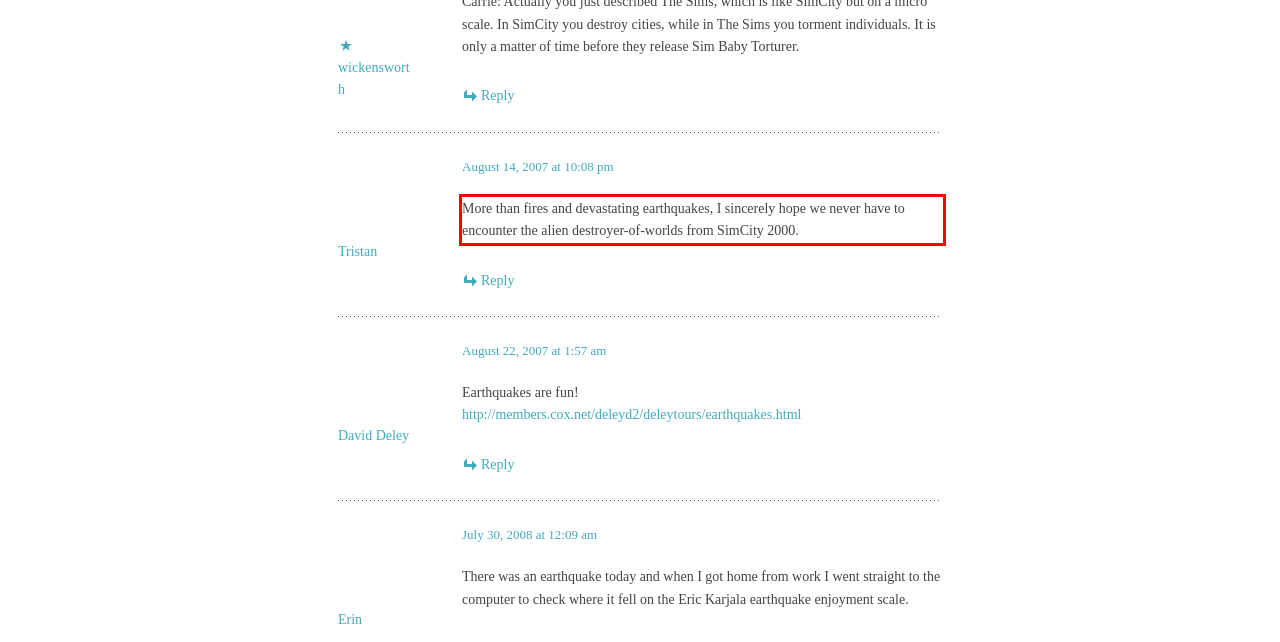Analyze the screenshot of the webpage that features a red bounding box and recognize the text content enclosed within this red bounding box.

More than fires and devastating earthquakes, I sincerely hope we never have to encounter the alien destroyer-of-worlds from SimCity 2000.